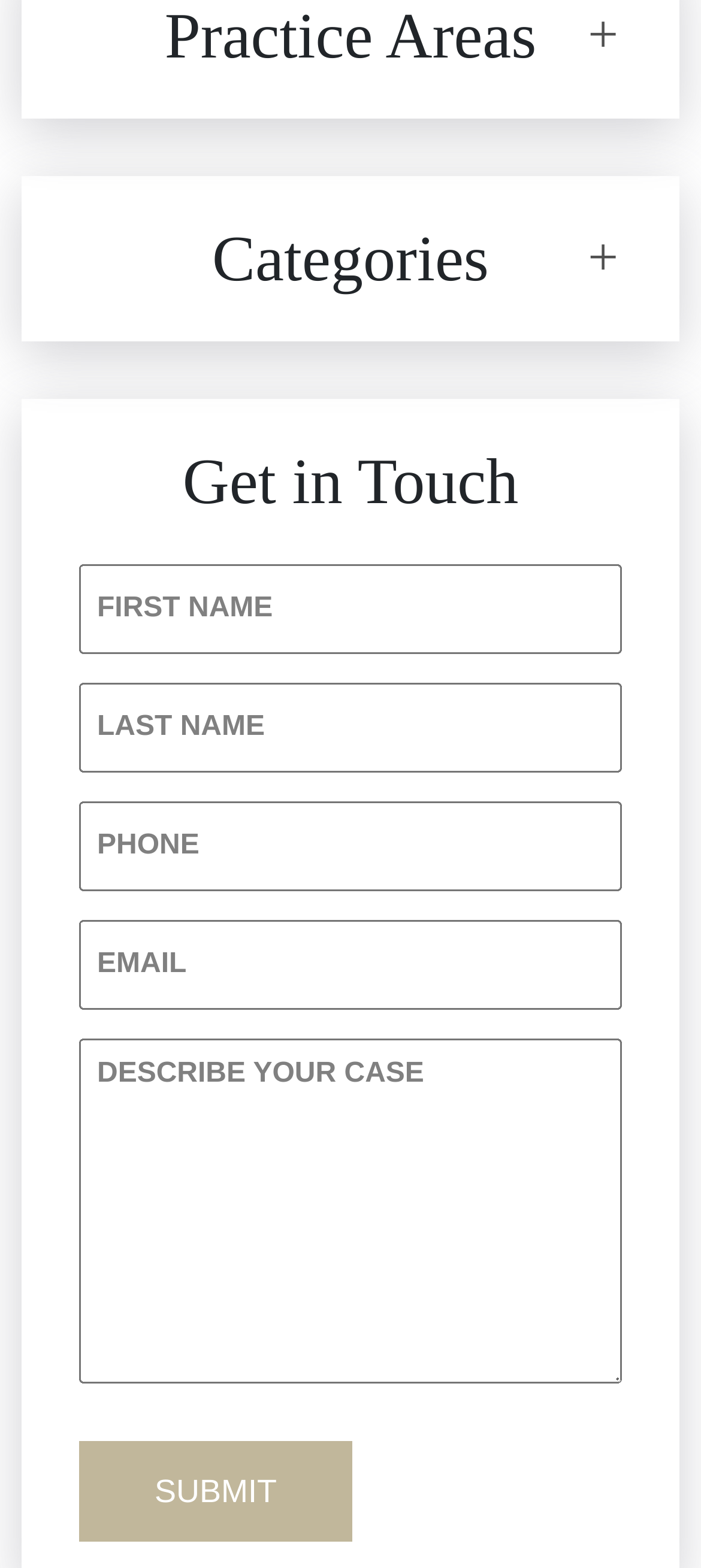Please identify the bounding box coordinates of the element that needs to be clicked to execute the following command: "Click on the 'Car Accidents' link". Provide the bounding box using four float numbers between 0 and 1, formatted as [left, top, right, bottom].

[0.108, 0.03, 0.892, 0.099]